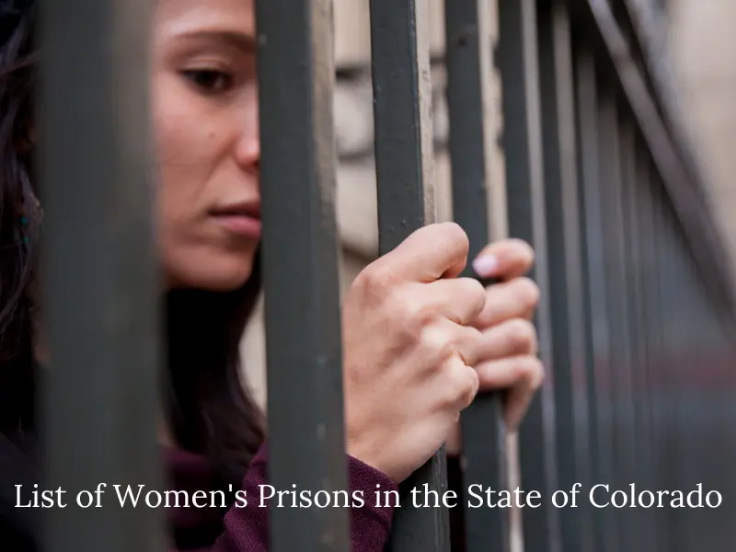What is the focus of women's prisons in Colorado?
Please provide a single word or phrase as your answer based on the image.

education and rehabilitation